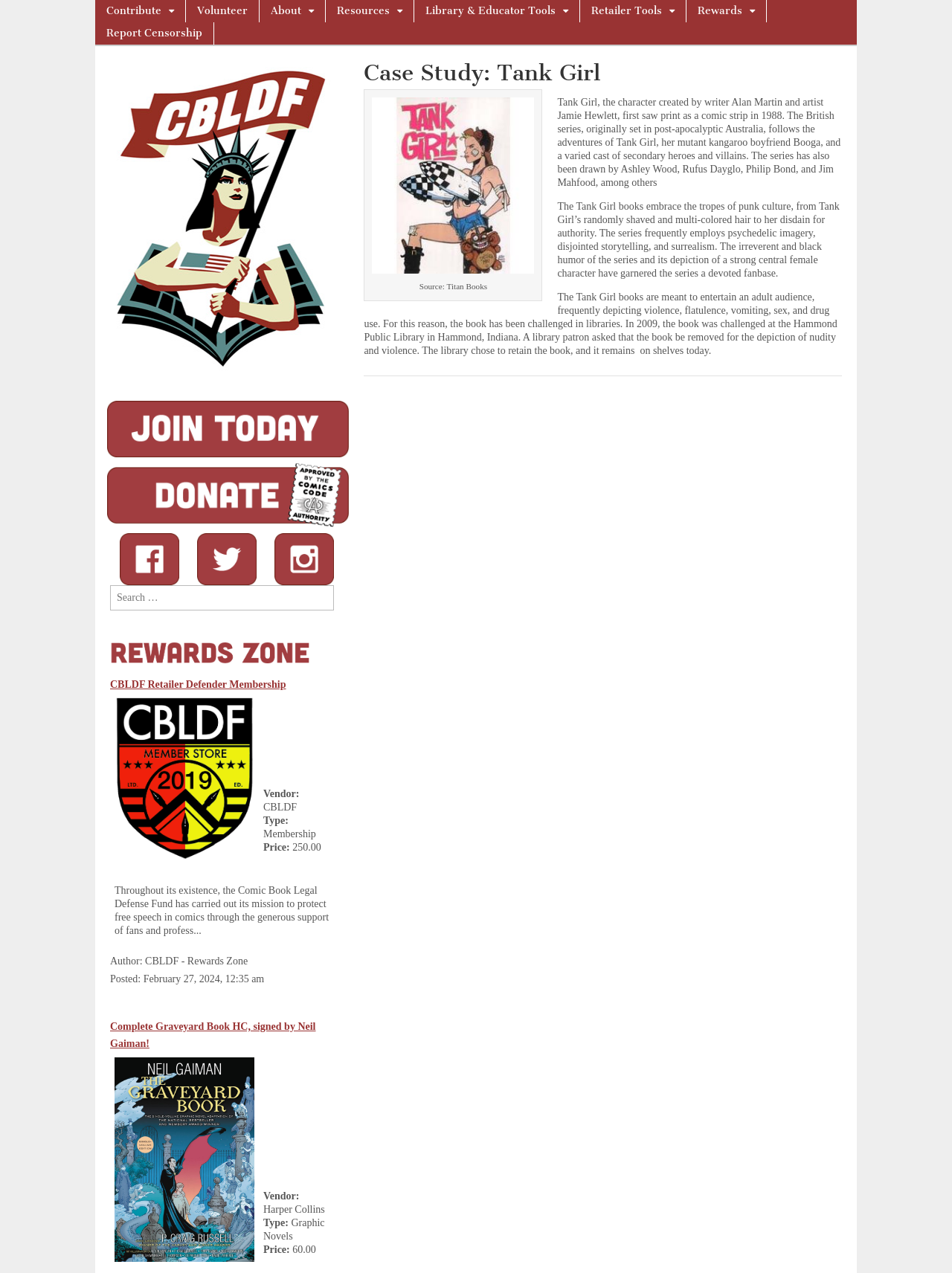What is the name of the organization mentioned on the webpage?
Can you provide a detailed and comprehensive answer to the question?

The organization's name is mentioned in the link 'Comic Book Legal Defense Fund' at the top of the webpage, and also in the text description of the organization's mission.